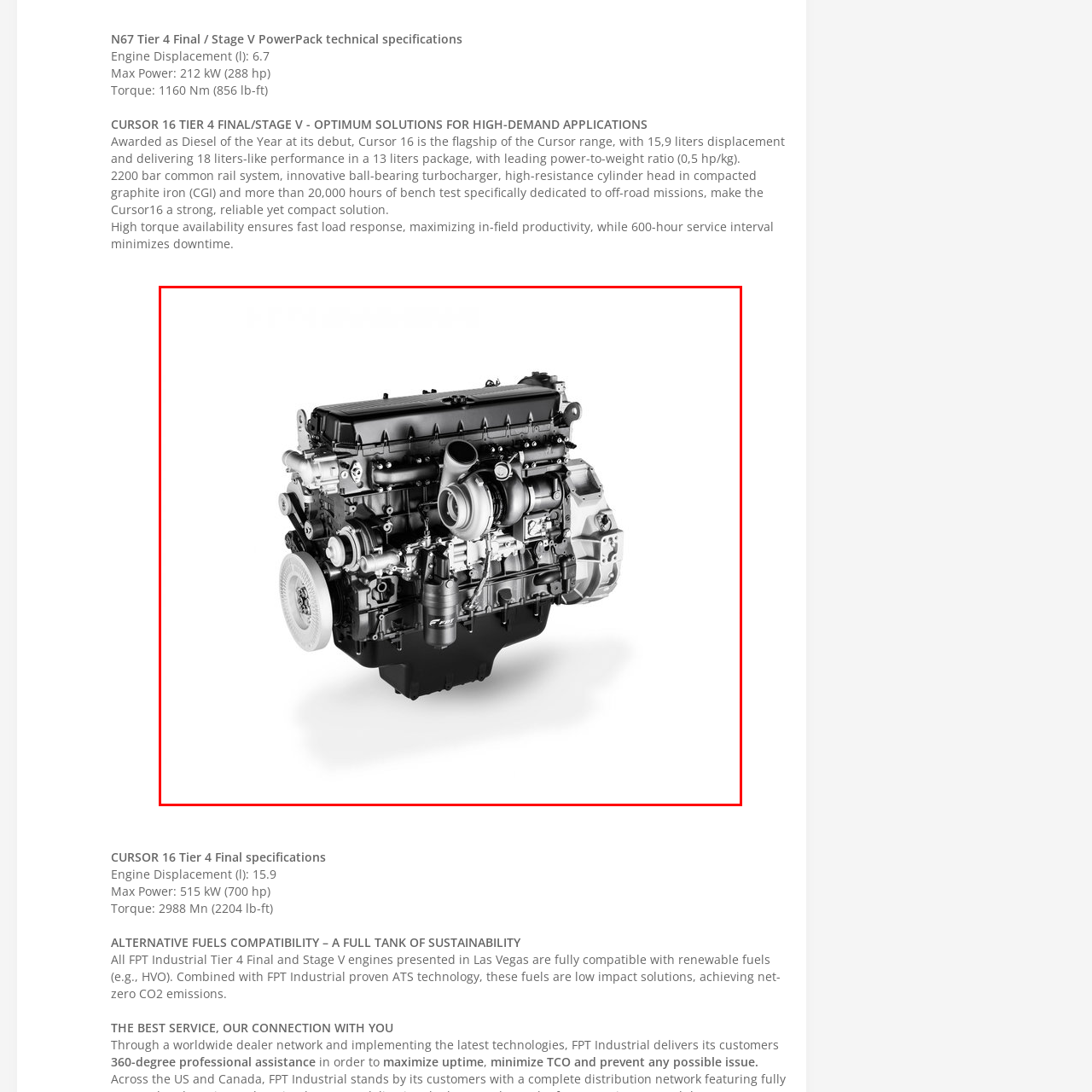Offer a comprehensive narrative for the image inside the red bounding box.

The image showcases the Cursor 16 engine, a key component featured in the FPT Industrial display at Conexpo Con/Agg 2023. This state-of-the-art engine boasts a remarkable 15.9 liters of displacement and delivers an impressive power output of 515 kW (700 hp) with a torque rating of 2988 Nm (2204 lb-ft). Celebrated for its efficiency and performance, the Cursor 16 is recognized as the flagship of the Cursor lineup, designed to meet high-demand applications while minimizing downtime with its 600-hour service interval. Enhanced by advanced technologies such as a 2200 bar common rail system and an innovative ball-bearing turbocharger, this engine exemplifies both strength and reliability. Its compatibility with alternative fuels represents FPT Industrial's commitment to sustainability, aiming for low-impact solutions that achieve net-zero CO2 emissions.